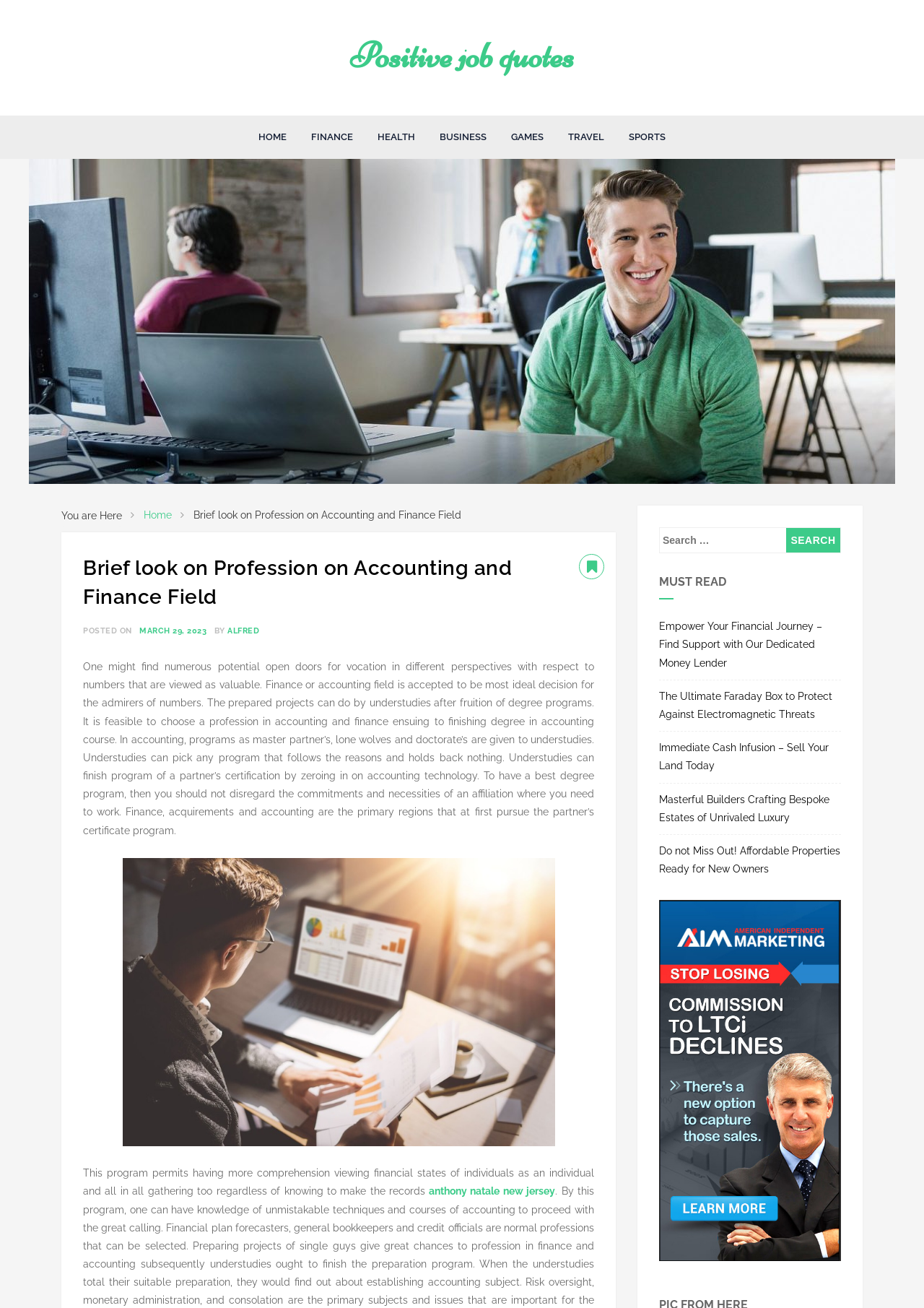What is the text of the first link on the webpage?
Give a one-word or short-phrase answer derived from the screenshot.

Positive job quotes